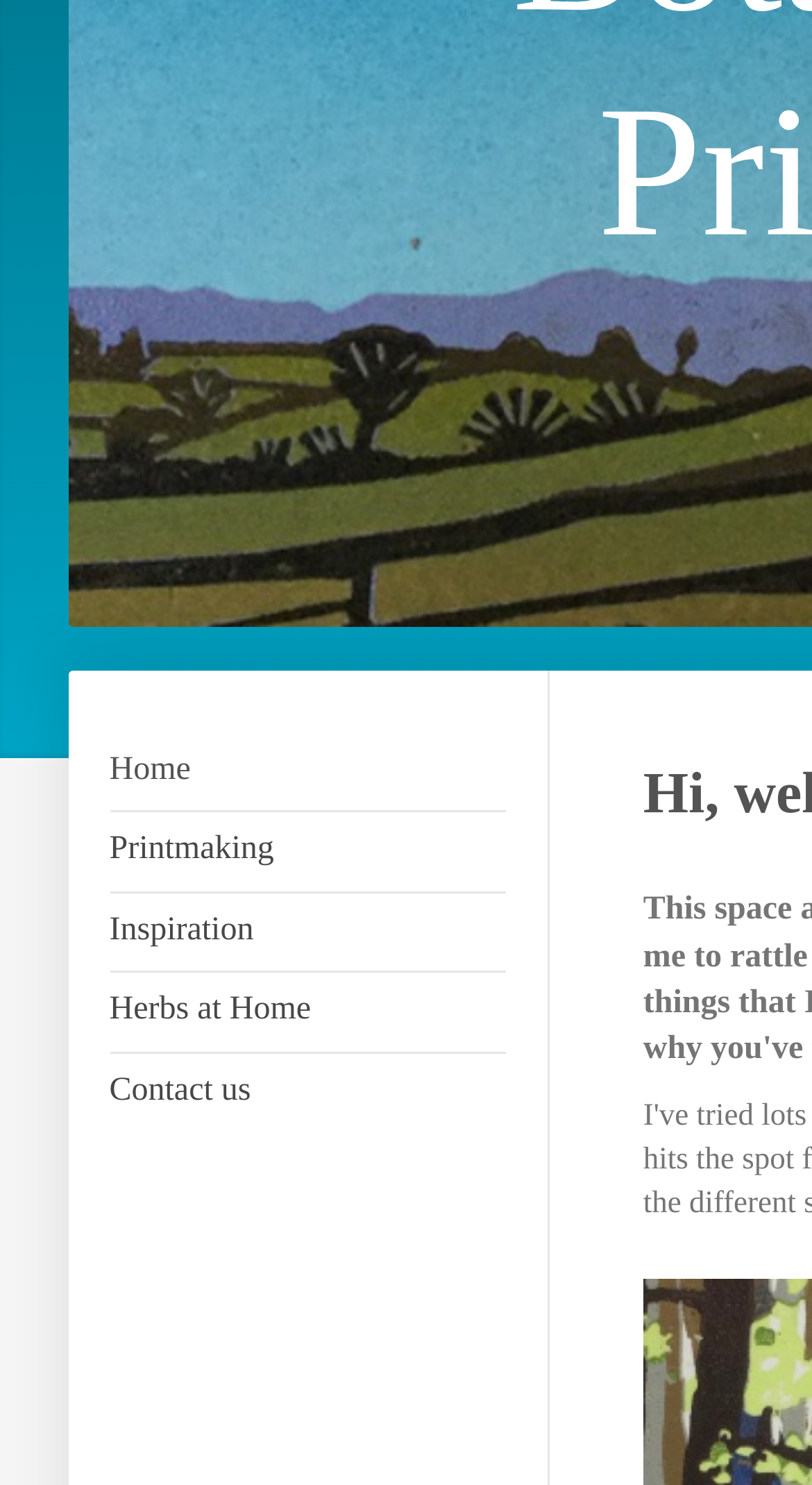Locate the UI element described by Contact us and provide its bounding box coordinates. Use the format (top-left x, top-left y, bottom-right x, bottom-right y) with all values as floating point numbers between 0 and 1.

[0.135, 0.708, 0.623, 0.762]